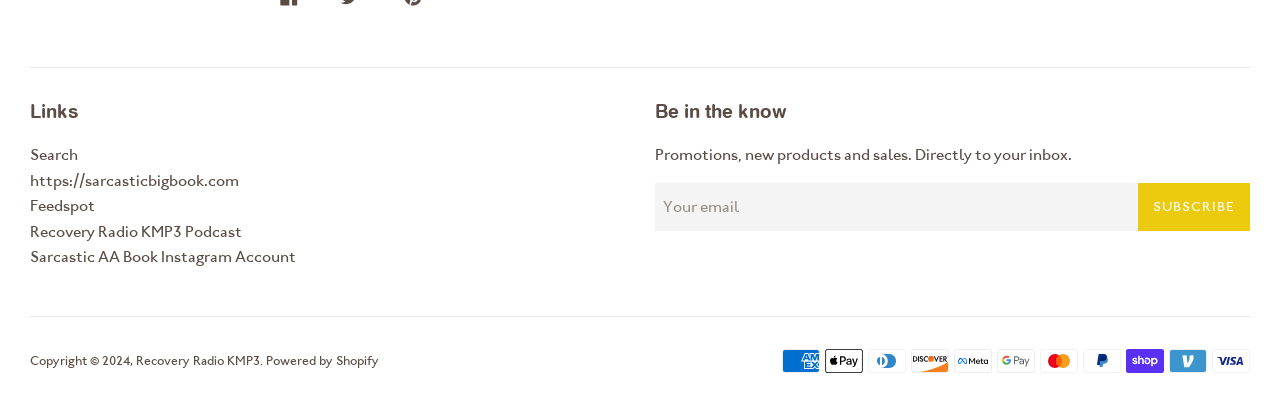Use a single word or phrase to answer the following:
What payment methods are accepted?

Multiple